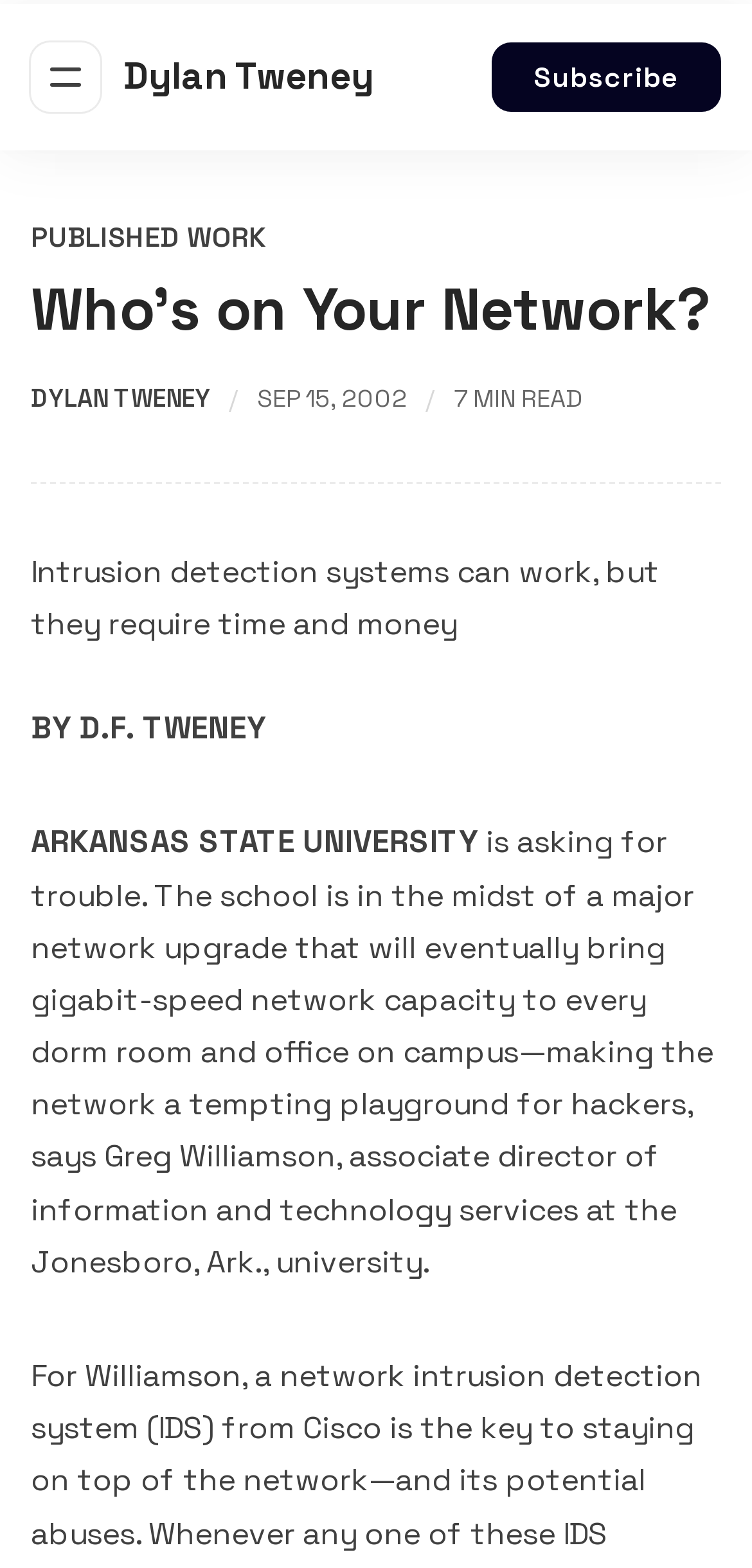What is the purpose of the network upgrade?
Look at the screenshot and respond with a single word or phrase.

to bring gigabit-speed network capacity